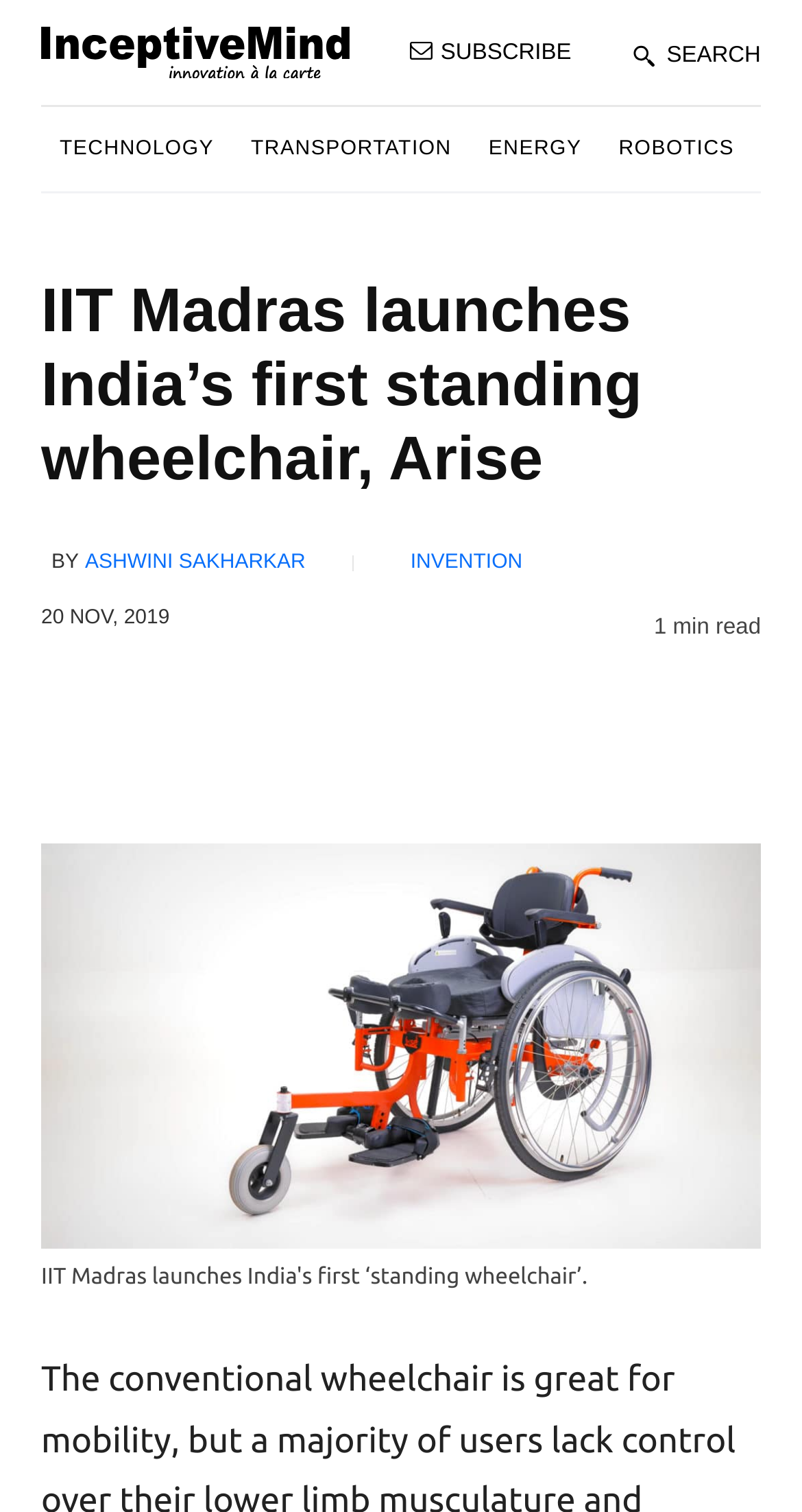Find the main header of the webpage and produce its text content.

IIT Madras launches India’s first standing wheelchair, Arise